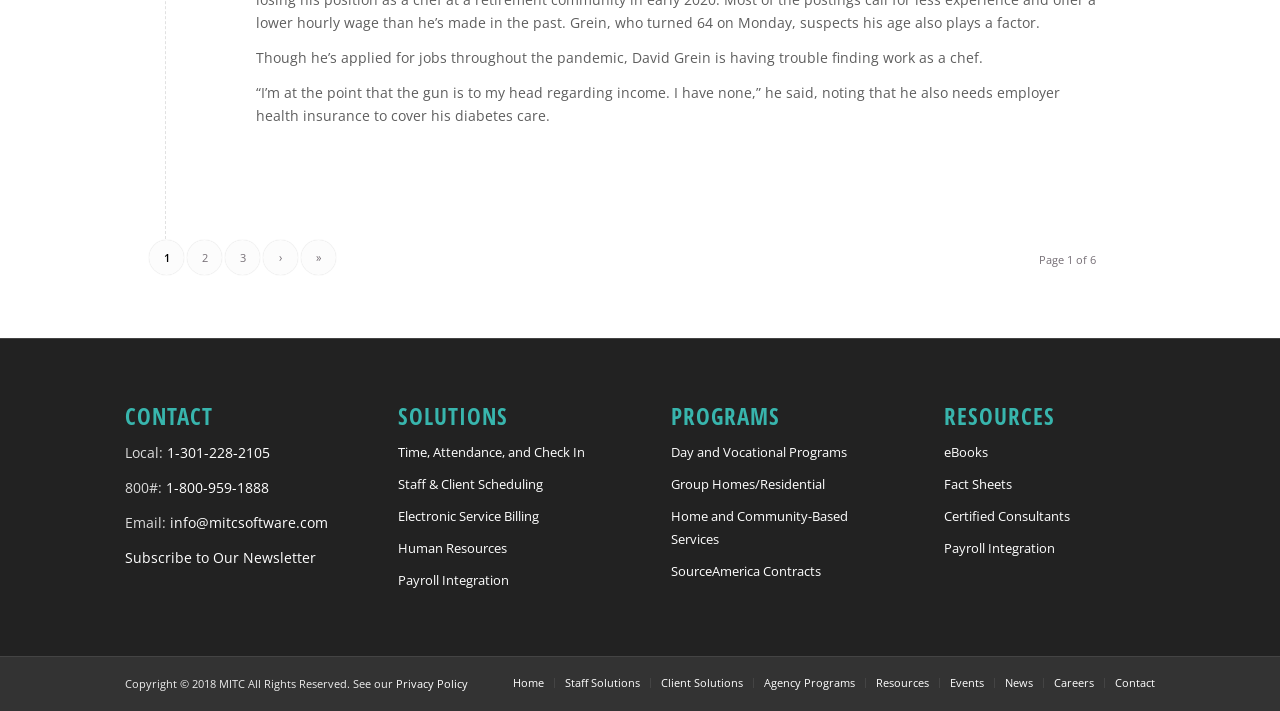Provide the bounding box coordinates in the format (top-left x, top-left y, bottom-right x, bottom-right y). All values are floating point numbers between 0 and 1. Determine the bounding box coordinate of the UI element described as: Resources

[0.684, 0.95, 0.726, 0.971]